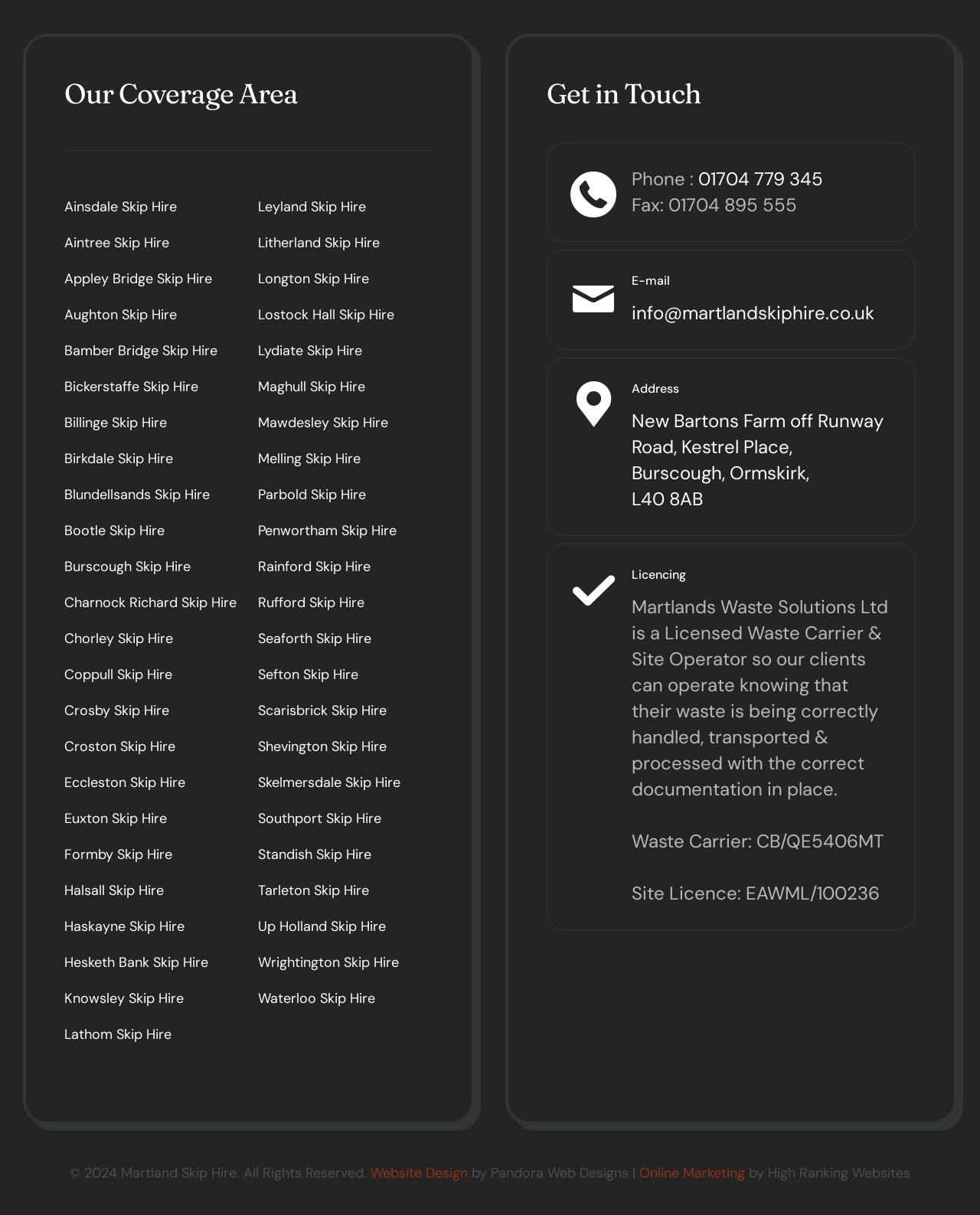Please identify the bounding box coordinates of the element's region that should be clicked to execute the following instruction: "Go to the 'Health' page". The bounding box coordinates must be four float numbers between 0 and 1, i.e., [left, top, right, bottom].

None